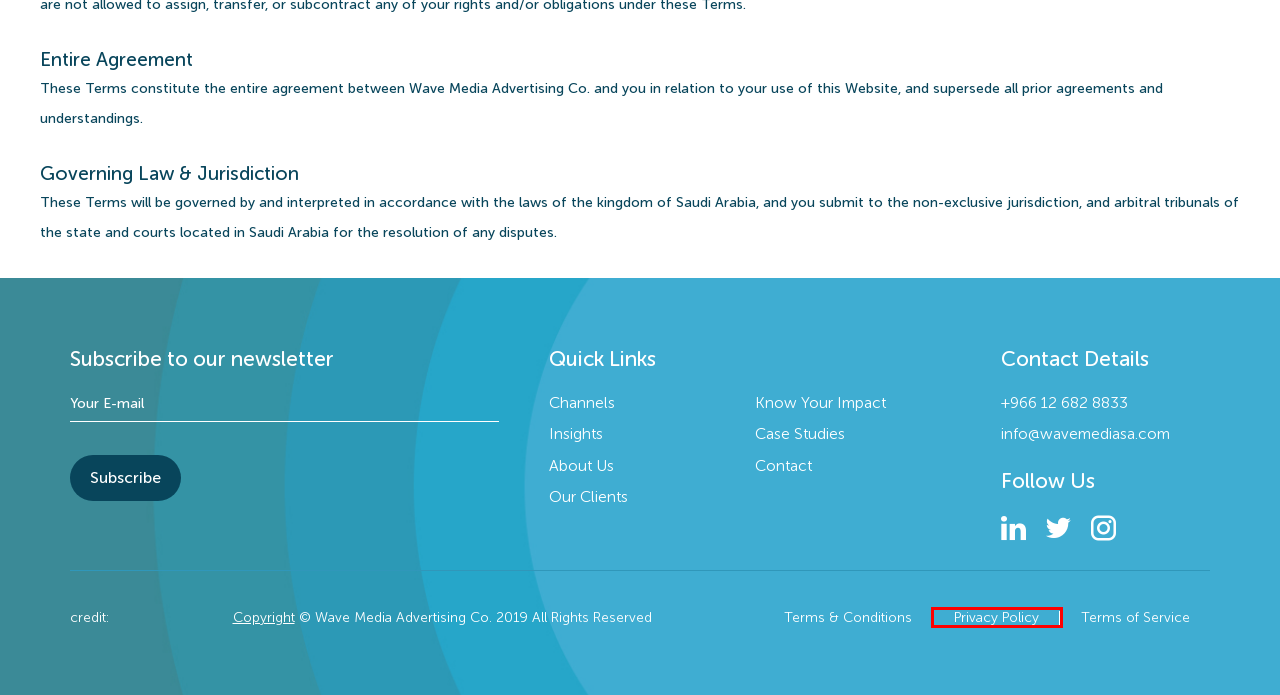Observe the screenshot of a webpage with a red bounding box highlighting an element. Choose the webpage description that accurately reflects the new page after the element within the bounding box is clicked. Here are the candidates:
A. Privacy Policy – Wave Media
B. Wave Media Advertising Co. Terms of Service – Wave Media
C. Our Clients – Wave Media
D. Contact – Wave Media
E. In Mall – Wave Media
F. Copyright – Wave Media
G. Wave Media – Unleashing Full Wave Of Media
H. Insights – Wave Media

A